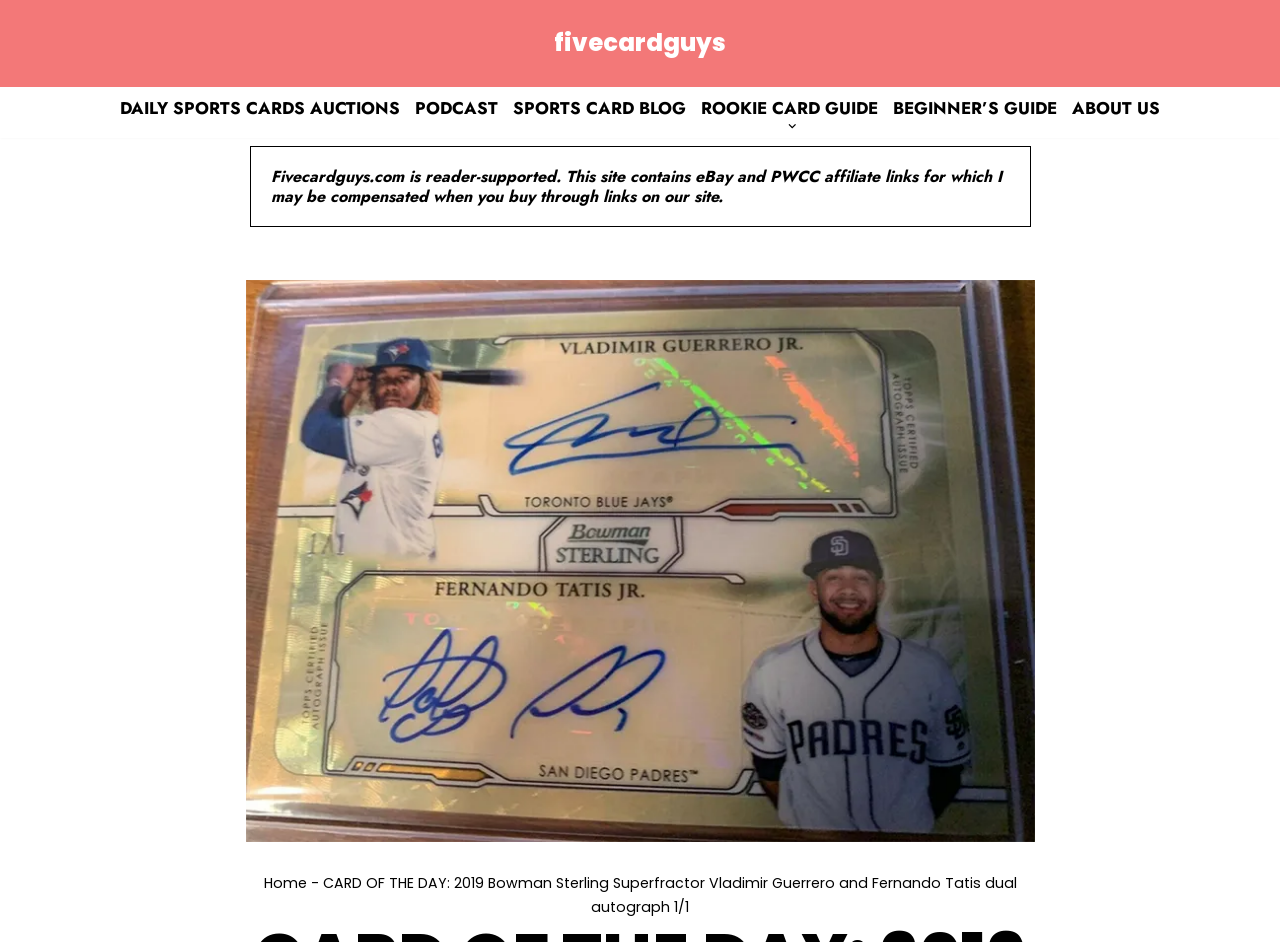What is the name of the website?
Please give a detailed answer to the question using the information shown in the image.

The name of the website can be found in the top navigation bar, where it says 'fivecardguys Connecting collectors with the best sports cards'.